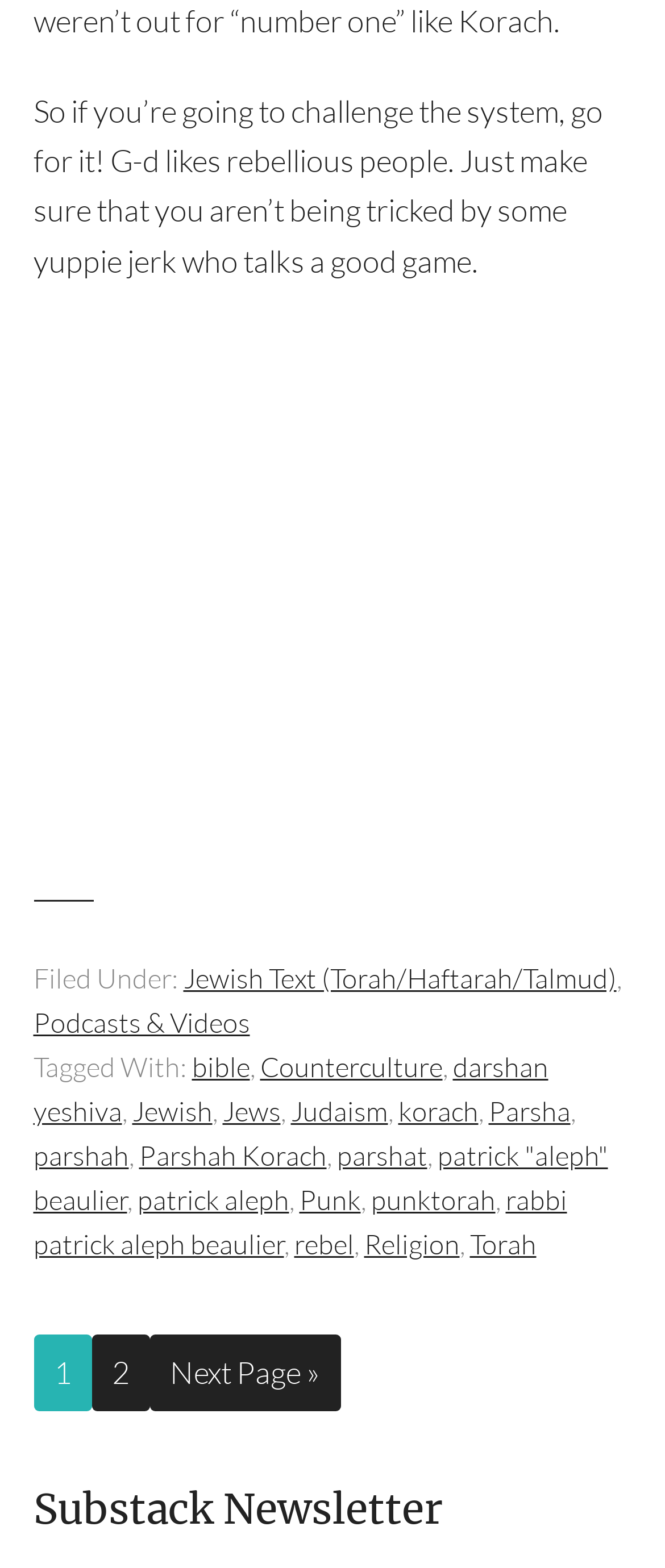Pinpoint the bounding box coordinates of the element you need to click to execute the following instruction: "Click the link to Jewish Text". The bounding box should be represented by four float numbers between 0 and 1, in the format [left, top, right, bottom].

[0.276, 0.613, 0.927, 0.635]